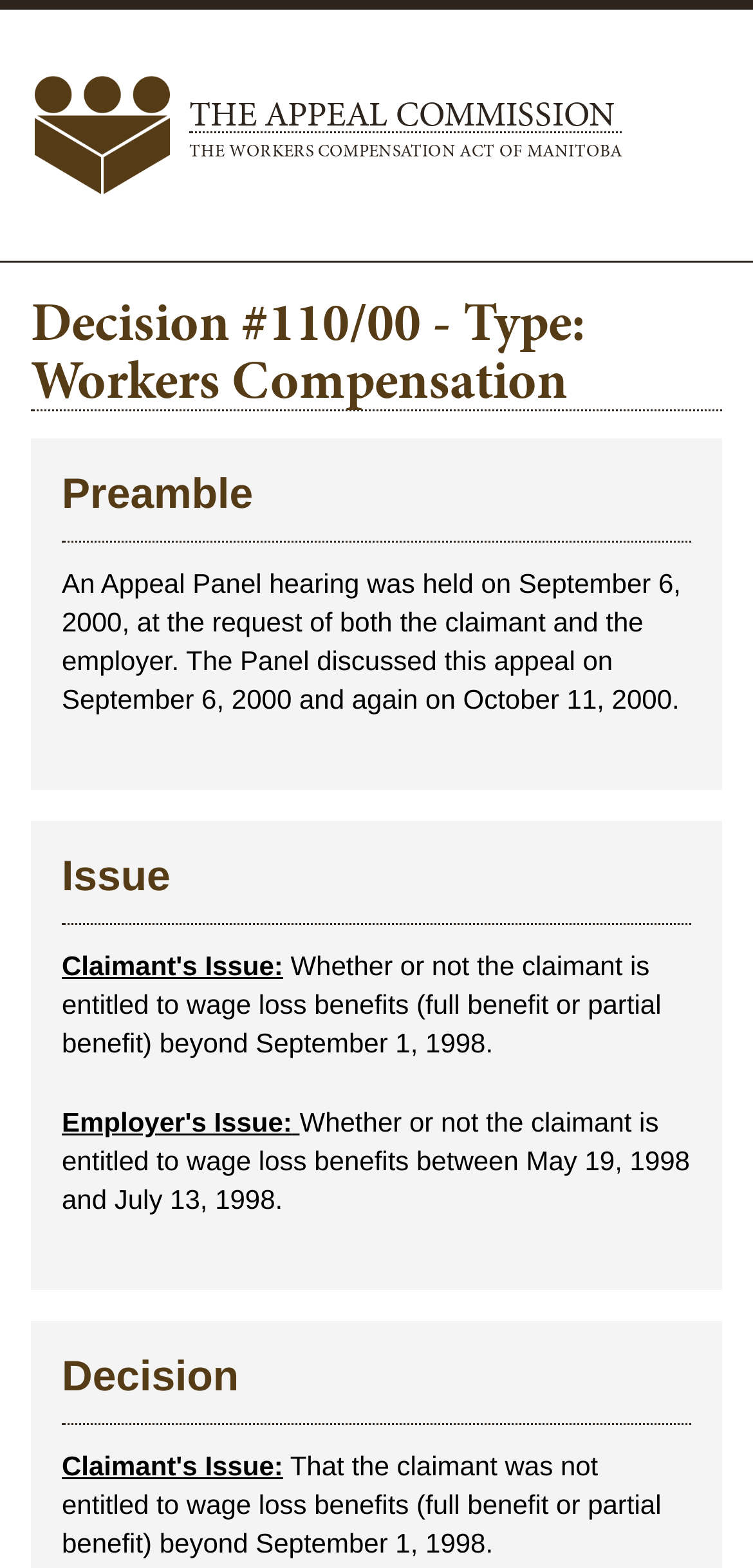How many issues are discussed in the appeal?
Give a single word or phrase answer based on the content of the image.

Two